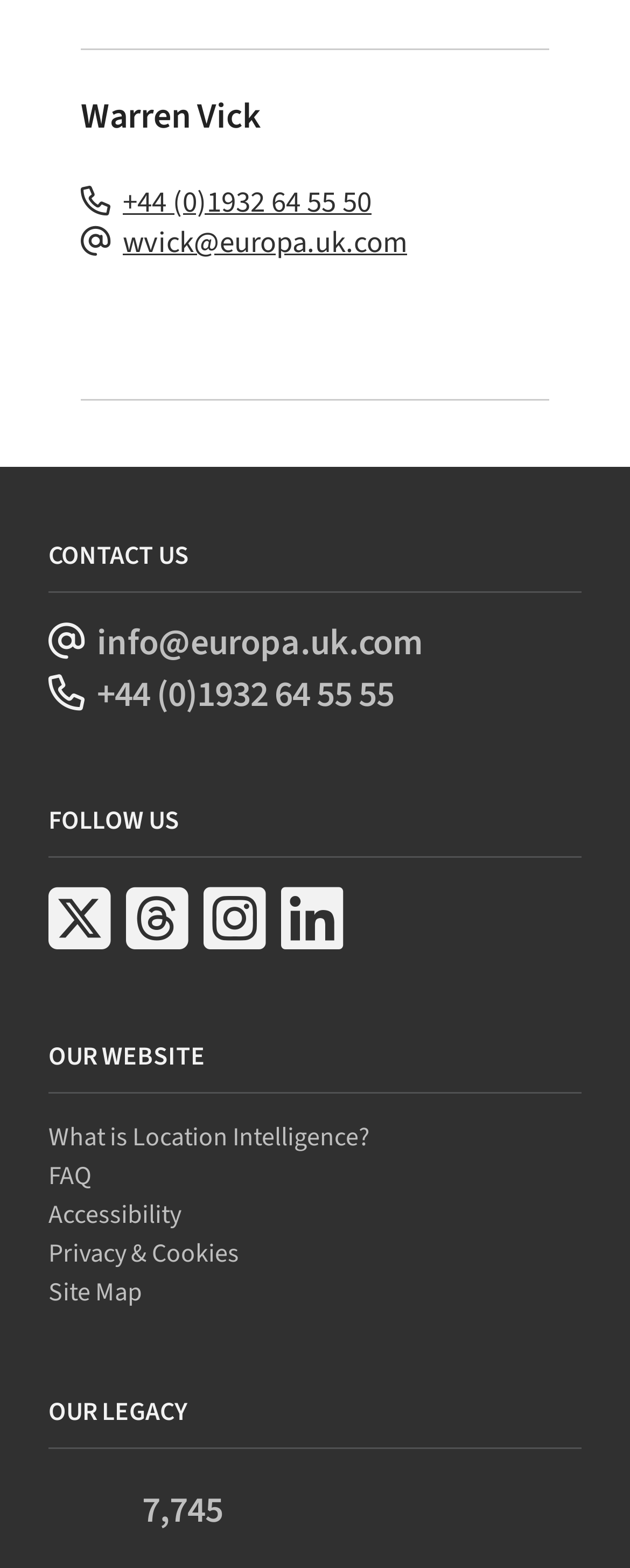How many trees have been planted?
Look at the screenshot and provide an in-depth answer.

The number of trees planted can be found in the 'OUR LEGACY' section, under the 'Trees Planted' link, which displays the number '7,745'.